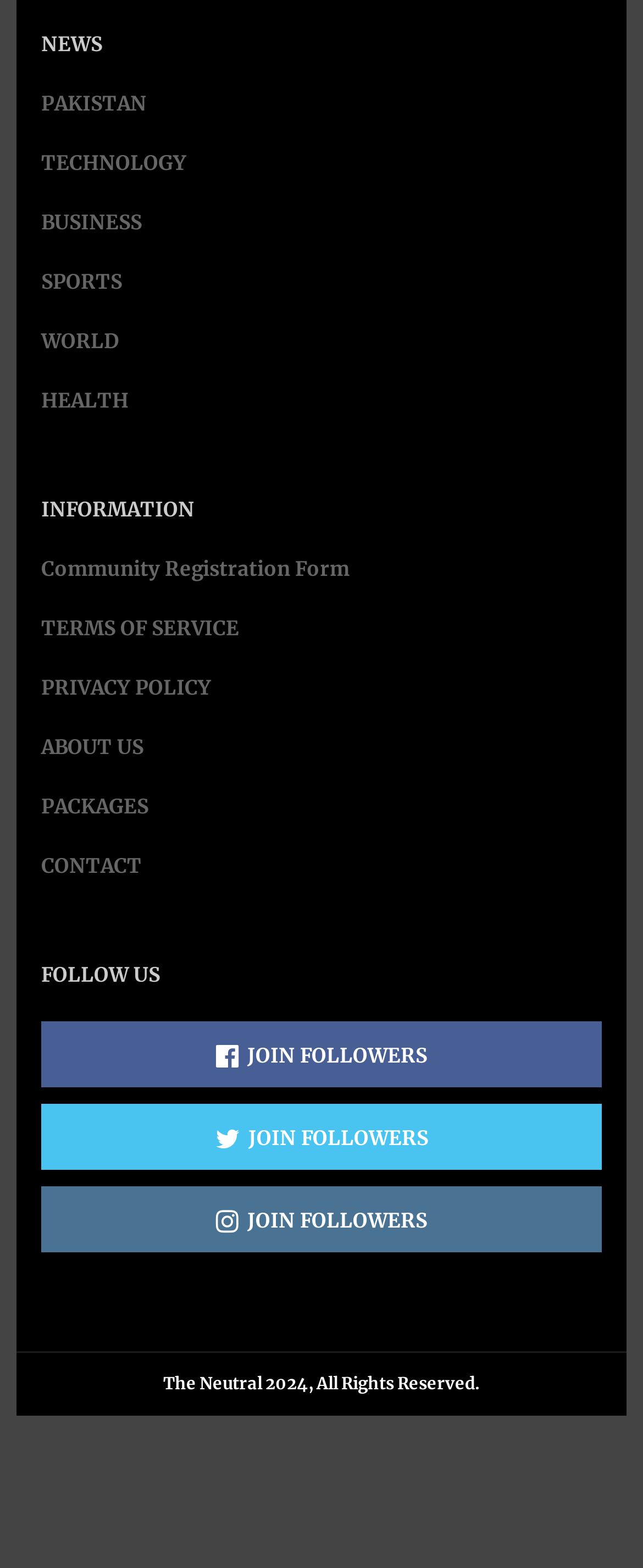Specify the bounding box coordinates of the element's area that should be clicked to execute the given instruction: "Read ABOUT US". The coordinates should be four float numbers between 0 and 1, i.e., [left, top, right, bottom].

[0.064, 0.469, 0.223, 0.484]